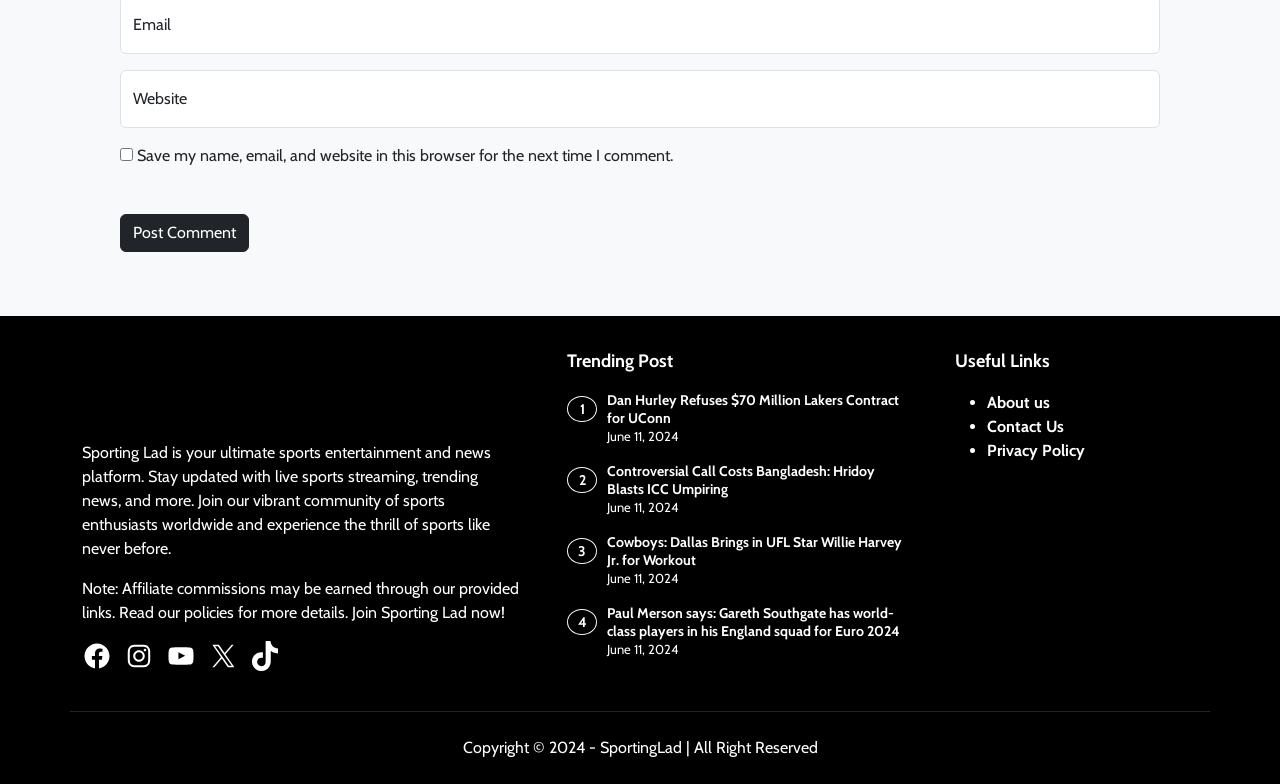Calculate the bounding box coordinates for the UI element based on the following description: "name="submit" value="Post Comment"". Ensure the coordinates are four float numbers between 0 and 1, i.e., [left, top, right, bottom].

[0.094, 0.273, 0.195, 0.322]